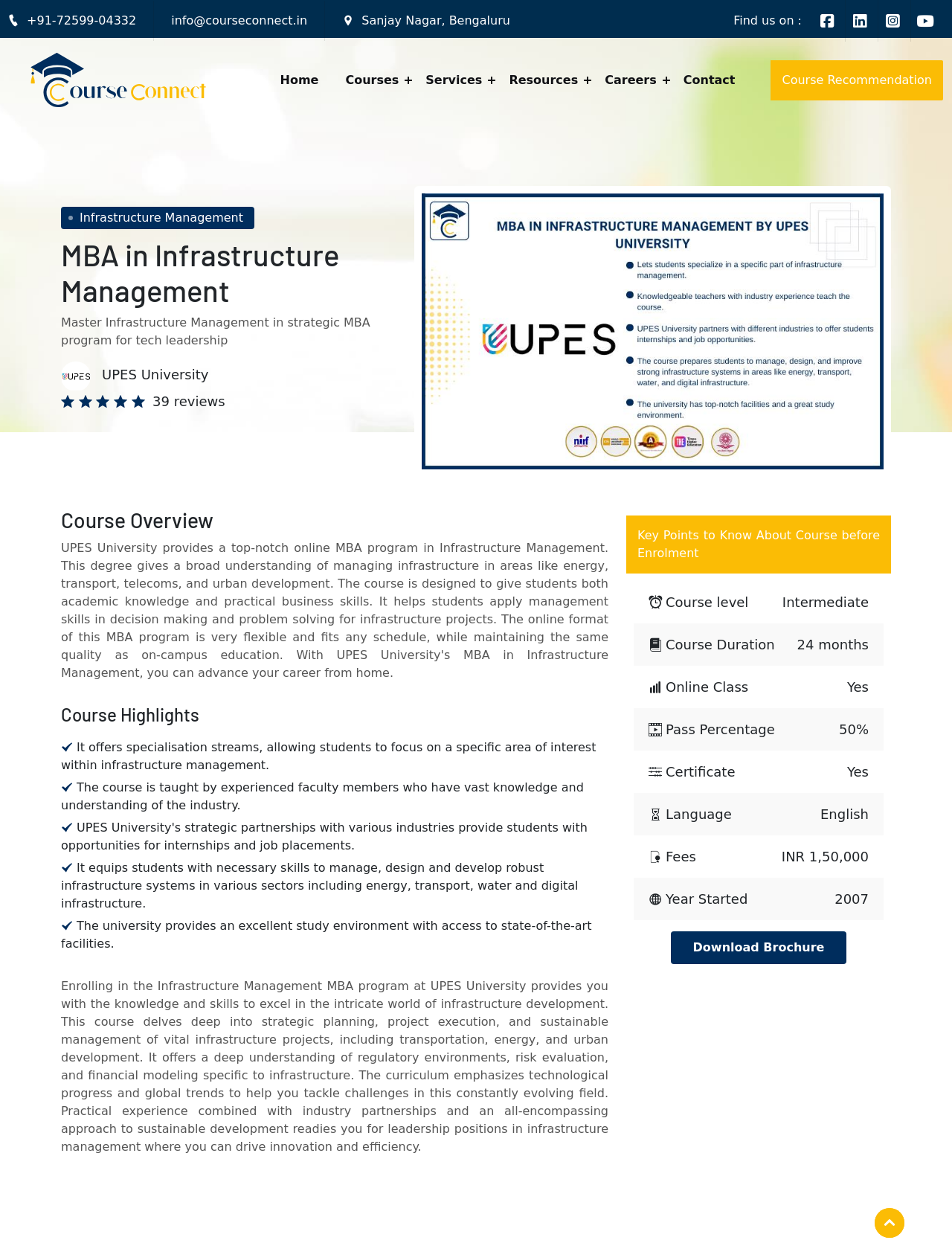Utilize the details in the image to thoroughly answer the following question: What is the fee for the MBA program?

The fee for the MBA program is mentioned in the webpage under the 'Fees' section, which specifies that the fee is INR 1,50,000.